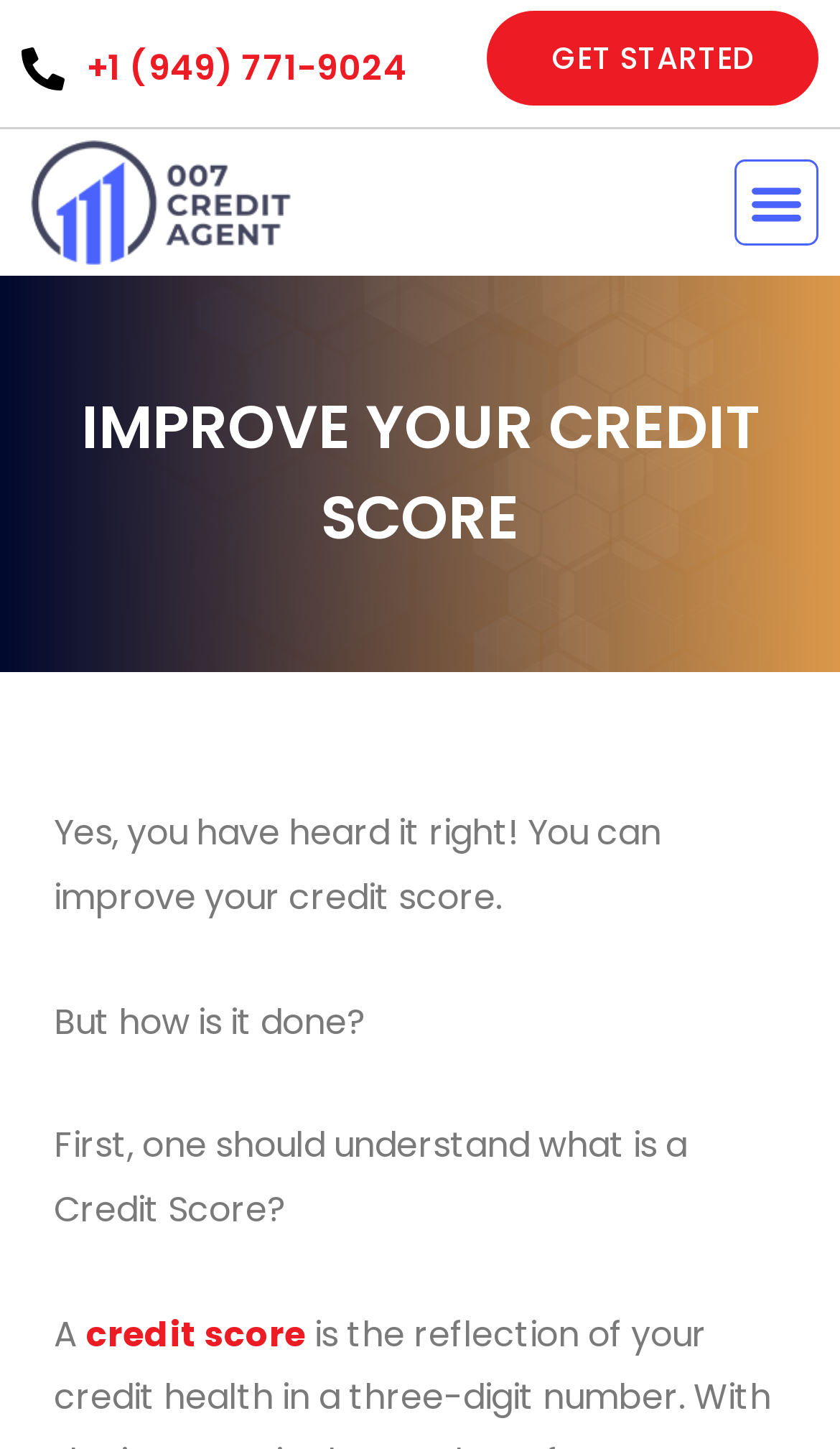What is the phone number on the webpage?
Look at the screenshot and respond with one word or a short phrase.

+1 (949) 771-9024